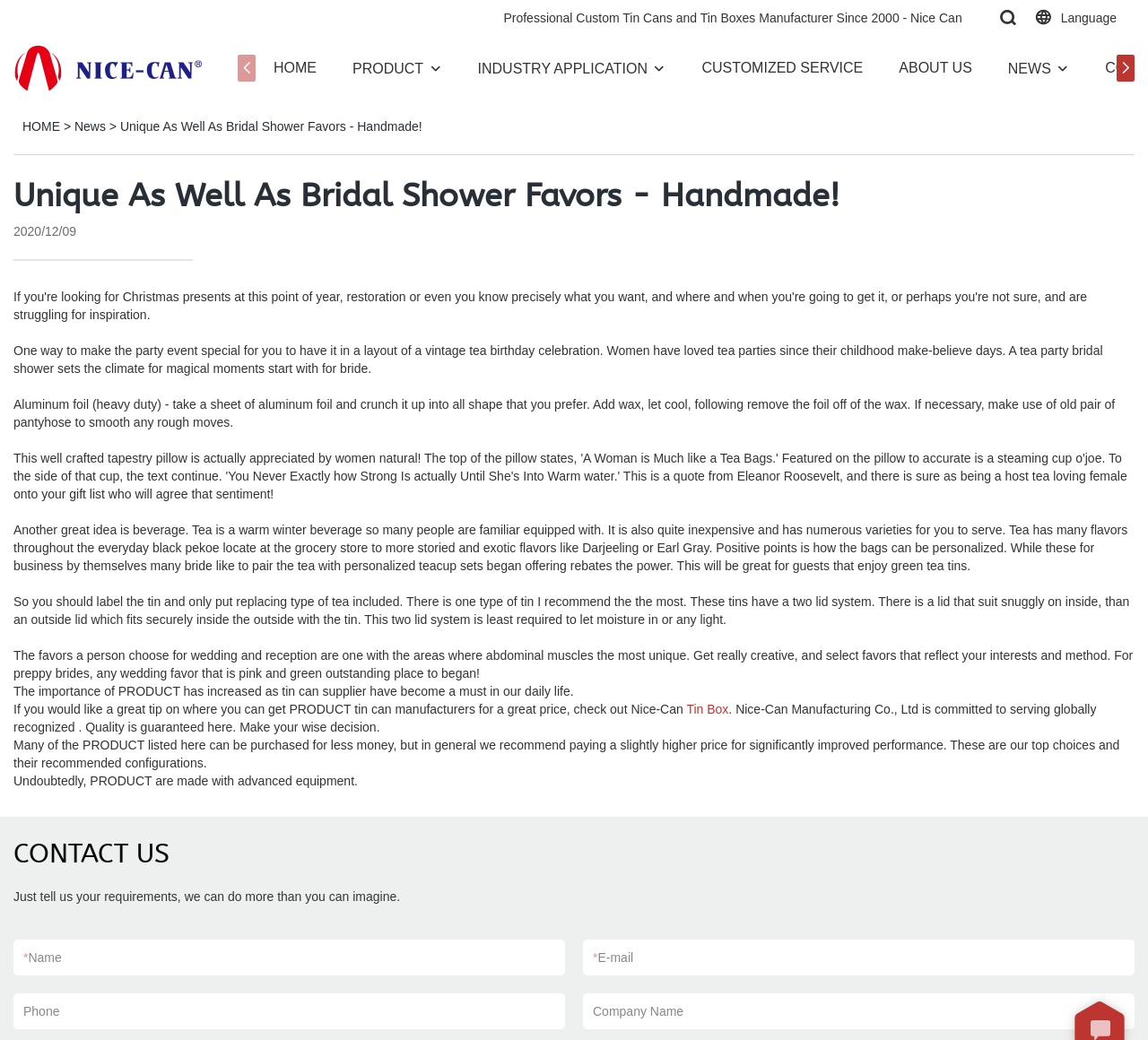Determine the bounding box coordinates for the UI element described. Format the coordinates as (top-left x, top-left y, bottom-right x, bottom-right y) and ensure all values are between 0 and 1. Element description: PRODUCT

[0.307, 0.055, 0.369, 0.077]